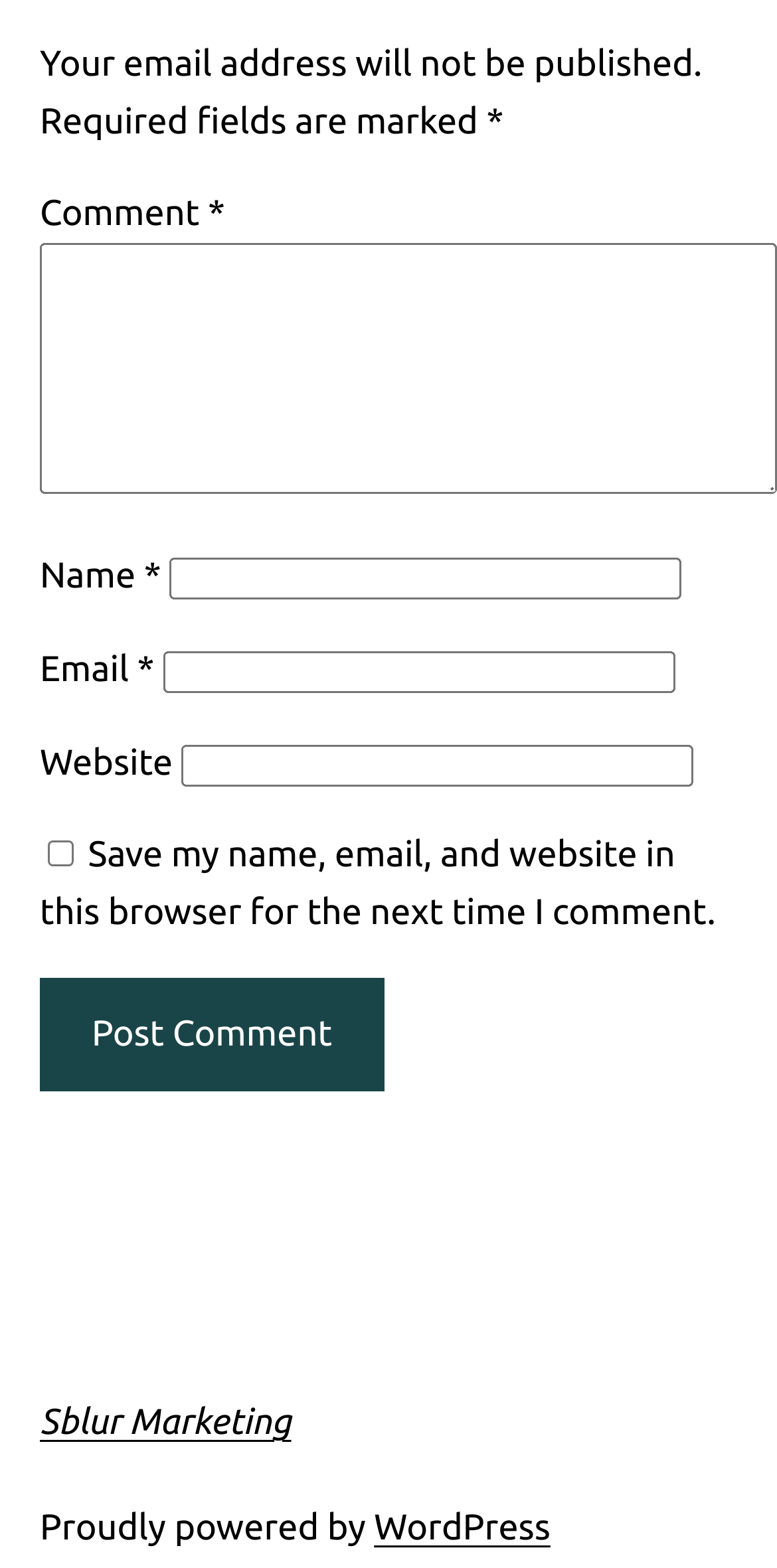What is the purpose of the checkbox?
Based on the content of the image, thoroughly explain and answer the question.

The checkbox is located below the comment form and is labeled 'Save my name, email, and website in this browser for the next time I comment.' This suggests that its purpose is to save the user's comment information for future use.